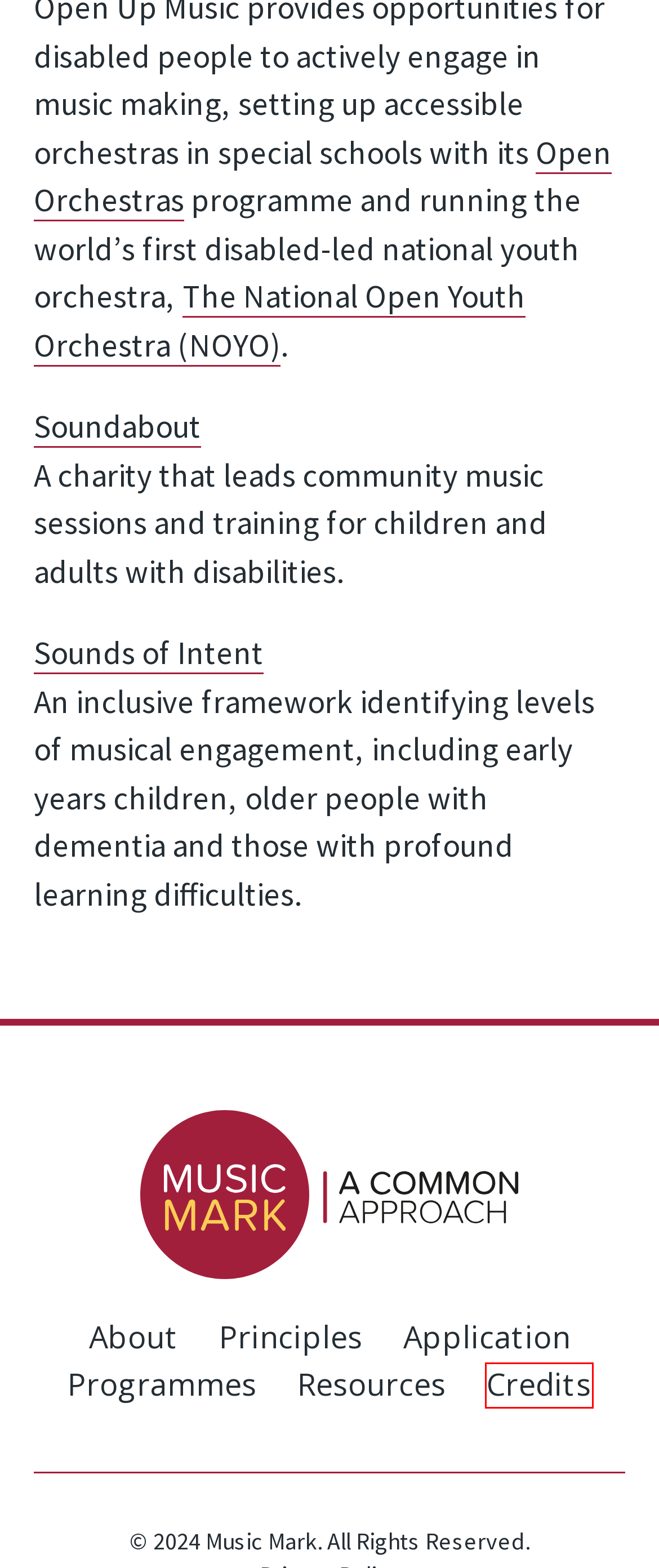You have been given a screenshot of a webpage with a red bounding box around a UI element. Select the most appropriate webpage description for the new webpage that appears after clicking the element within the red bounding box. The choices are:
A. Programmes of Study | A Common Approach
B. Credits | A Common Approach
C. Amber Sound Touch
D. General 1 — ALL THINGS EQUAL
E. About | A Common Approach
F. Welcome - National Open Youth Orchestra
G. The Pixel Parlour | Design Agency, London
H. Open Orchestras - Accessible Youth Orchestras

B